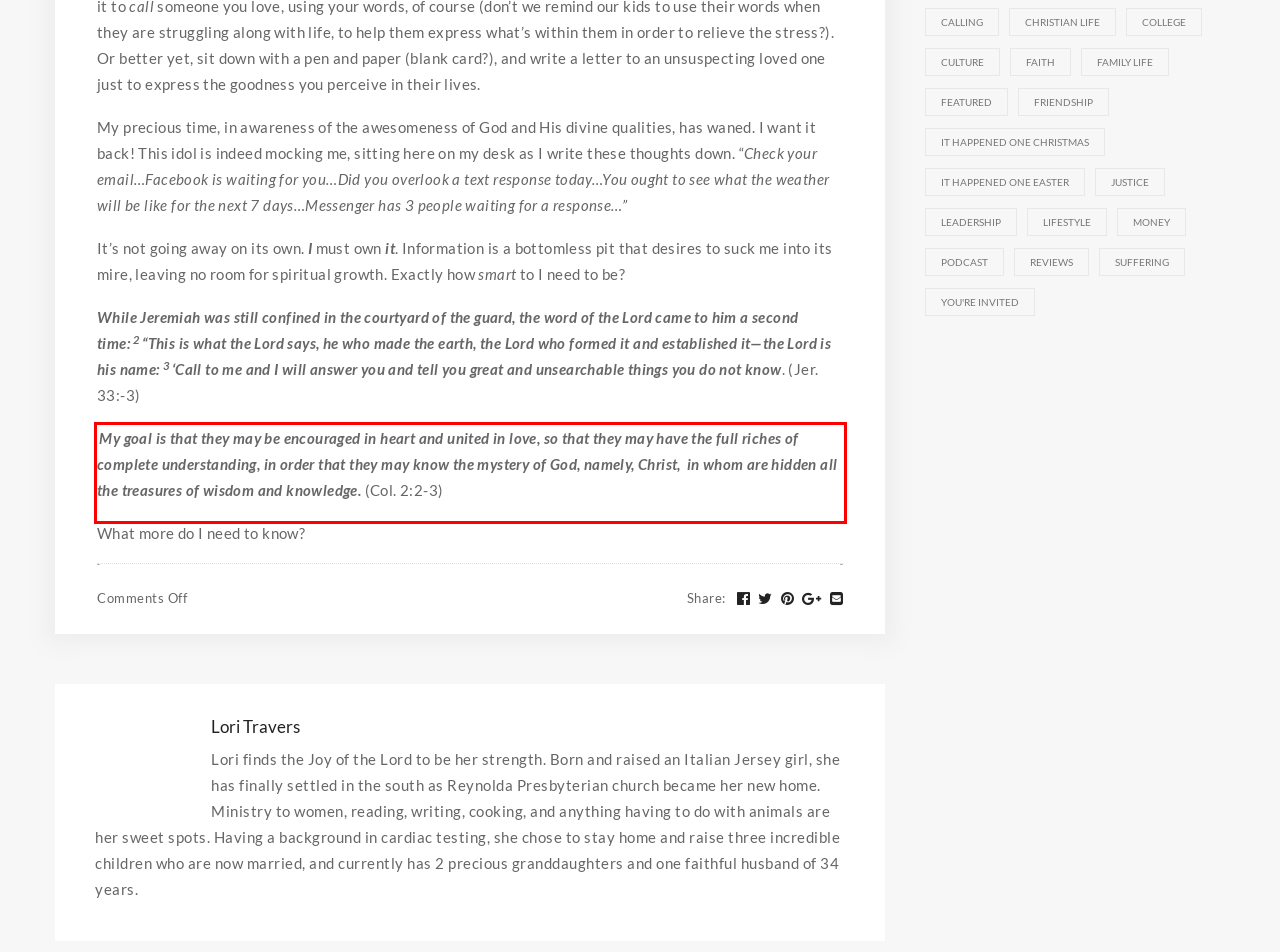Locate the red bounding box in the provided webpage screenshot and use OCR to determine the text content inside it.

My goal is that they may be encouraged in heart and united in love, so that they may have the full riches of complete understanding, in order that they may know the mystery of God, namely, Christ, in whom are hidden all the treasures of wisdom and knowledge. (Col. 2:2-3)